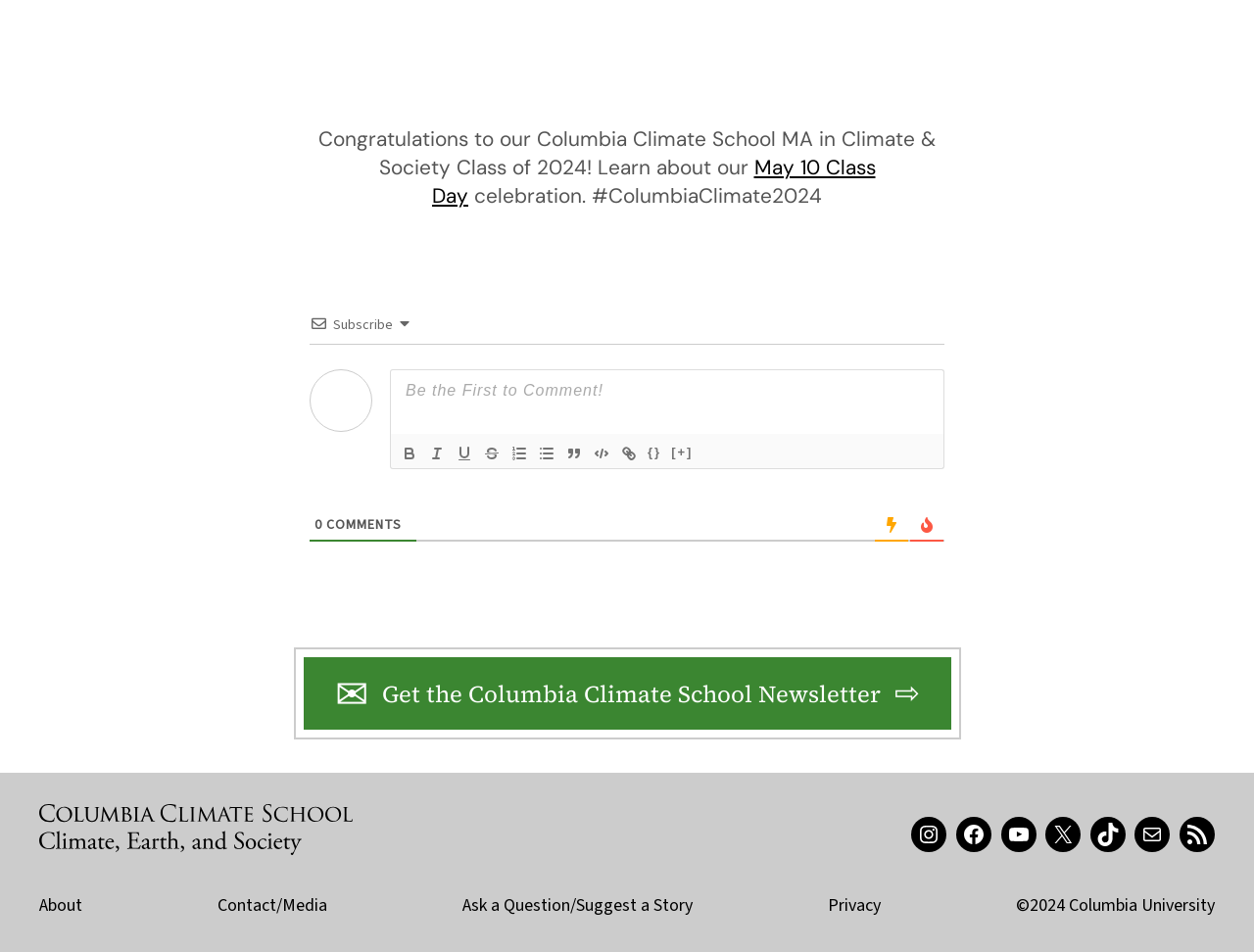What is the bounding box coordinate of the 'Subscribe' button?
Look at the screenshot and respond with one word or a short phrase.

[0.266, 0.331, 0.313, 0.352]